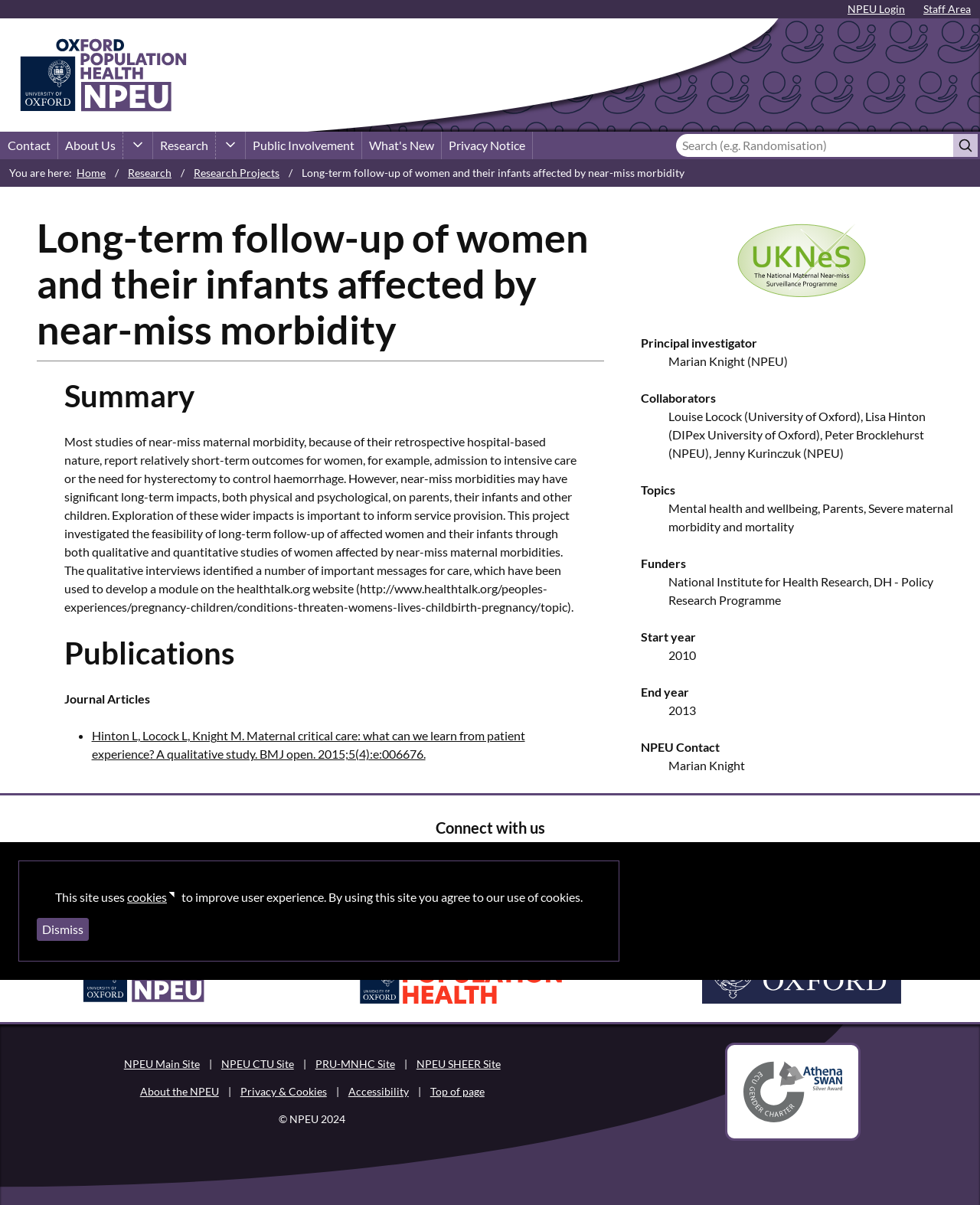Pinpoint the bounding box coordinates of the clickable element to carry out the following instruction: "View IQOS HEETS Silver product."

None